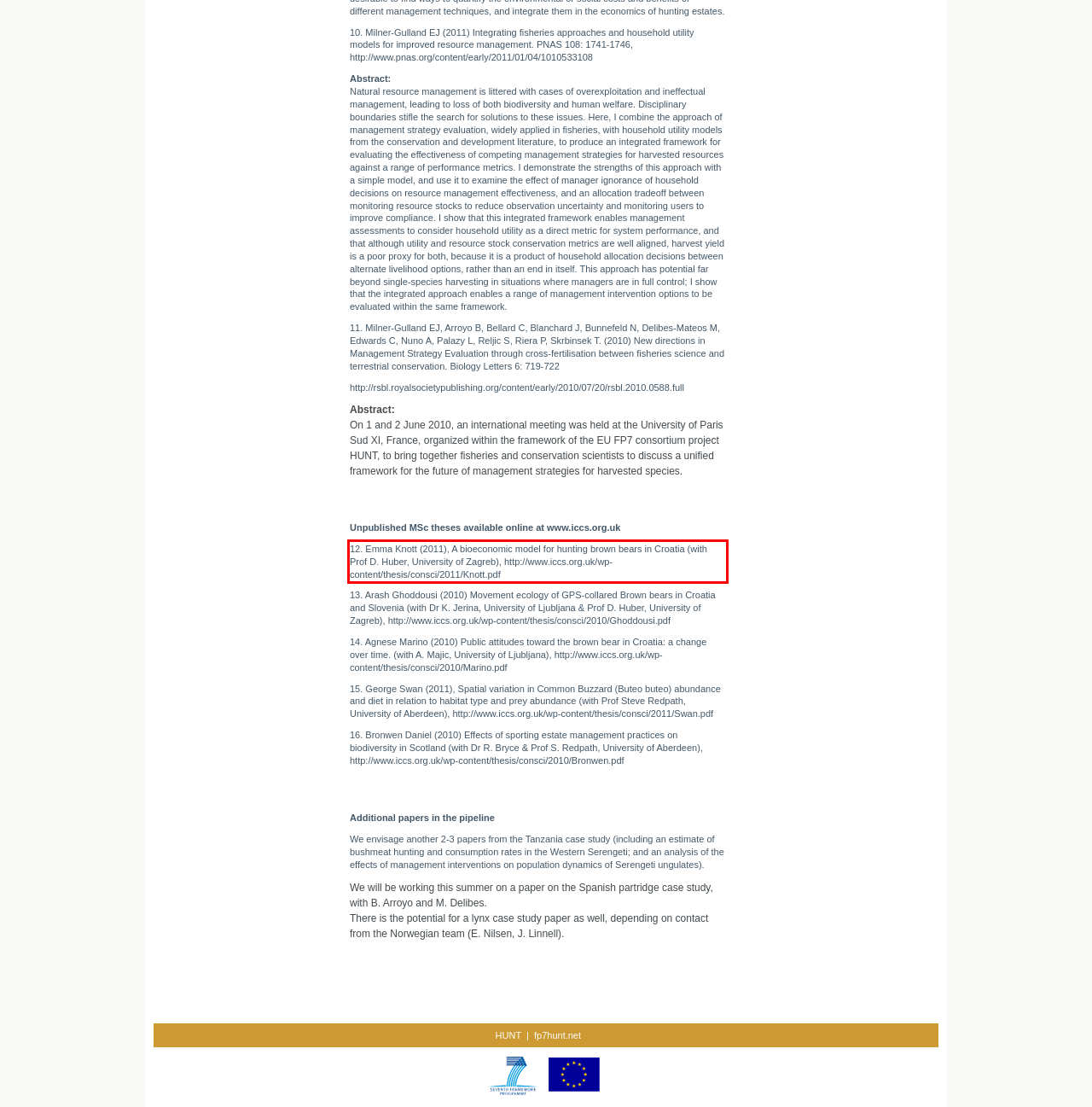Locate the red bounding box in the provided webpage screenshot and use OCR to determine the text content inside it.

12. Emma Knott (2011), A bioeconomic model for hunting brown bears in Croatia (with Prof D. Huber, University of Zagreb), http://www.iccs.org.uk/wp-content/thesis/consci/2011/Knott.pdf